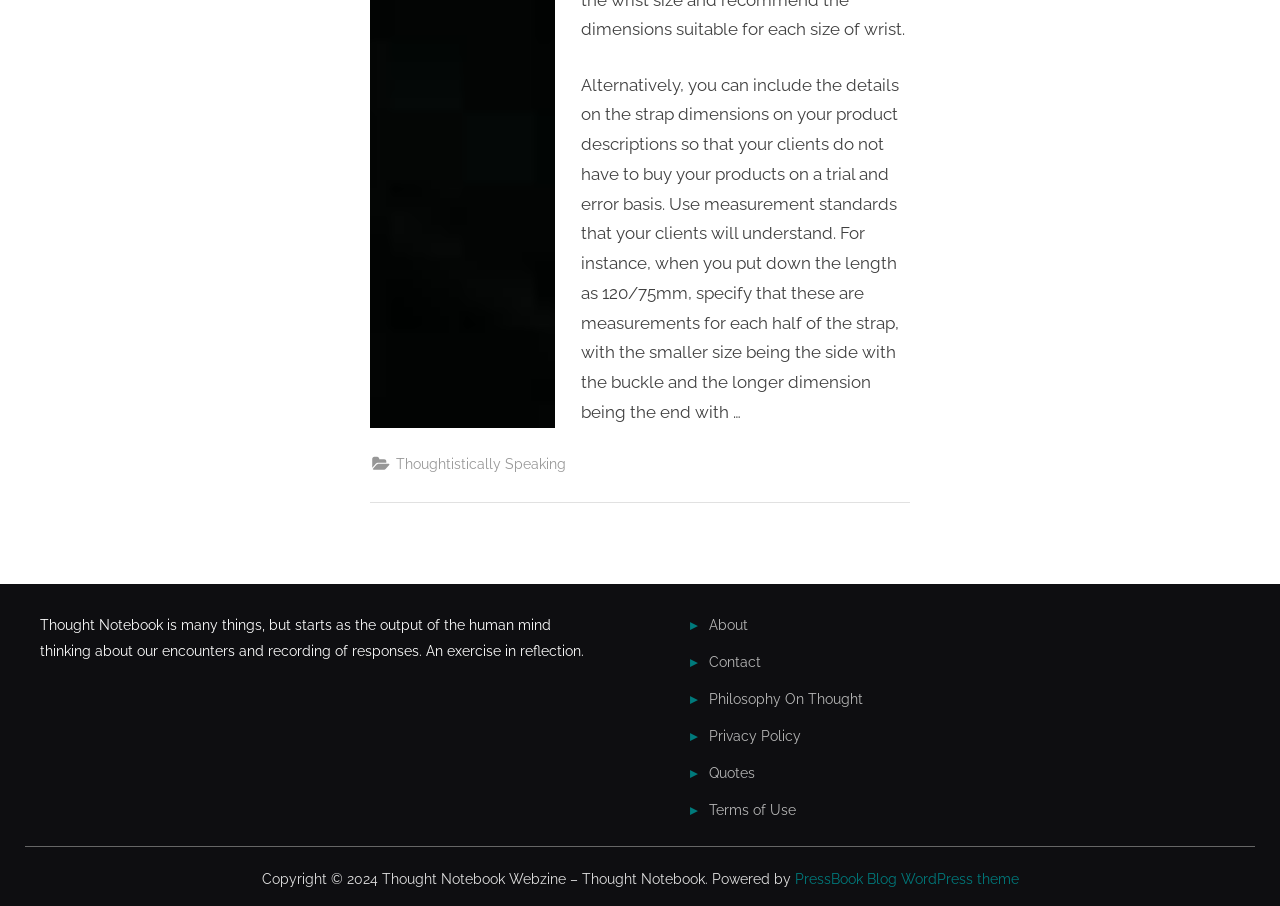Indicate the bounding box coordinates of the element that needs to be clicked to satisfy the following instruction: "check Quotes". The coordinates should be four float numbers between 0 and 1, i.e., [left, top, right, bottom].

[0.554, 0.843, 0.59, 0.862]